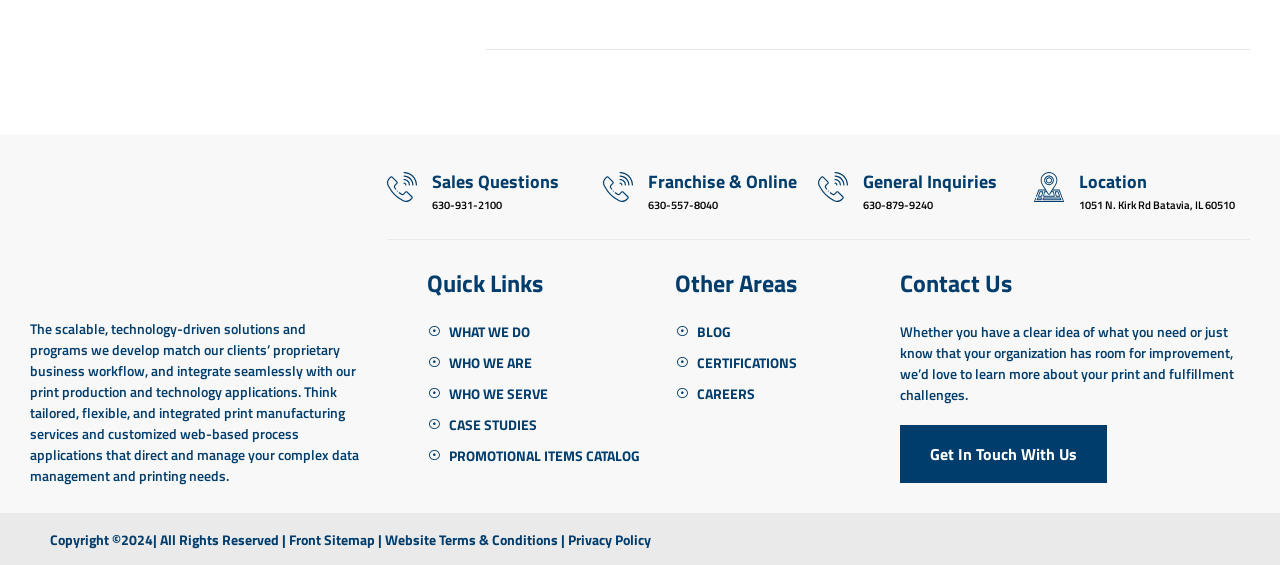What is the address of the location?
Please ensure your answer is as detailed and informative as possible.

I found the address of the location by looking at the section with the heading 'Location' and finding the StaticText element with the address.